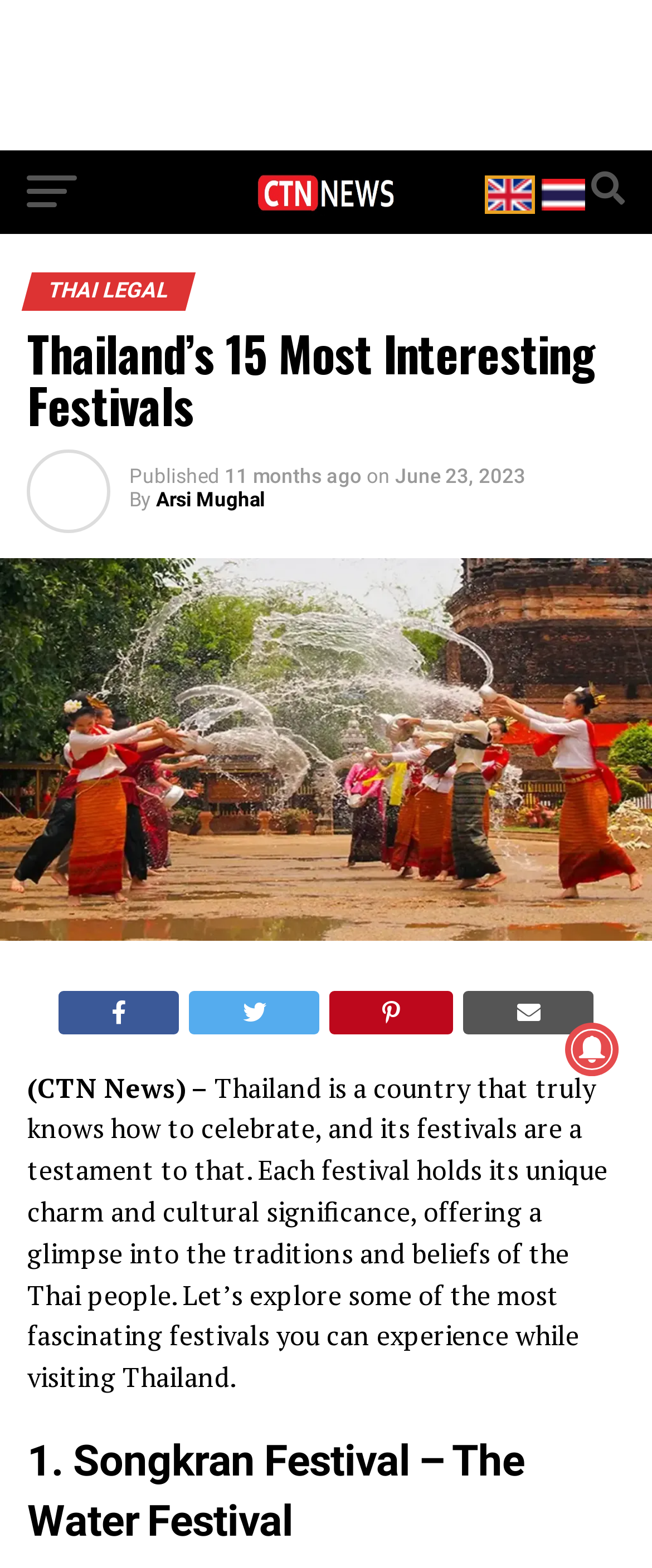Analyze the image and answer the question with as much detail as possible: 
What is the first festival mentioned in the article?

The article lists several festivals, and the first one mentioned is the Songkran Festival, which is referred to as 'The Water Festival'.